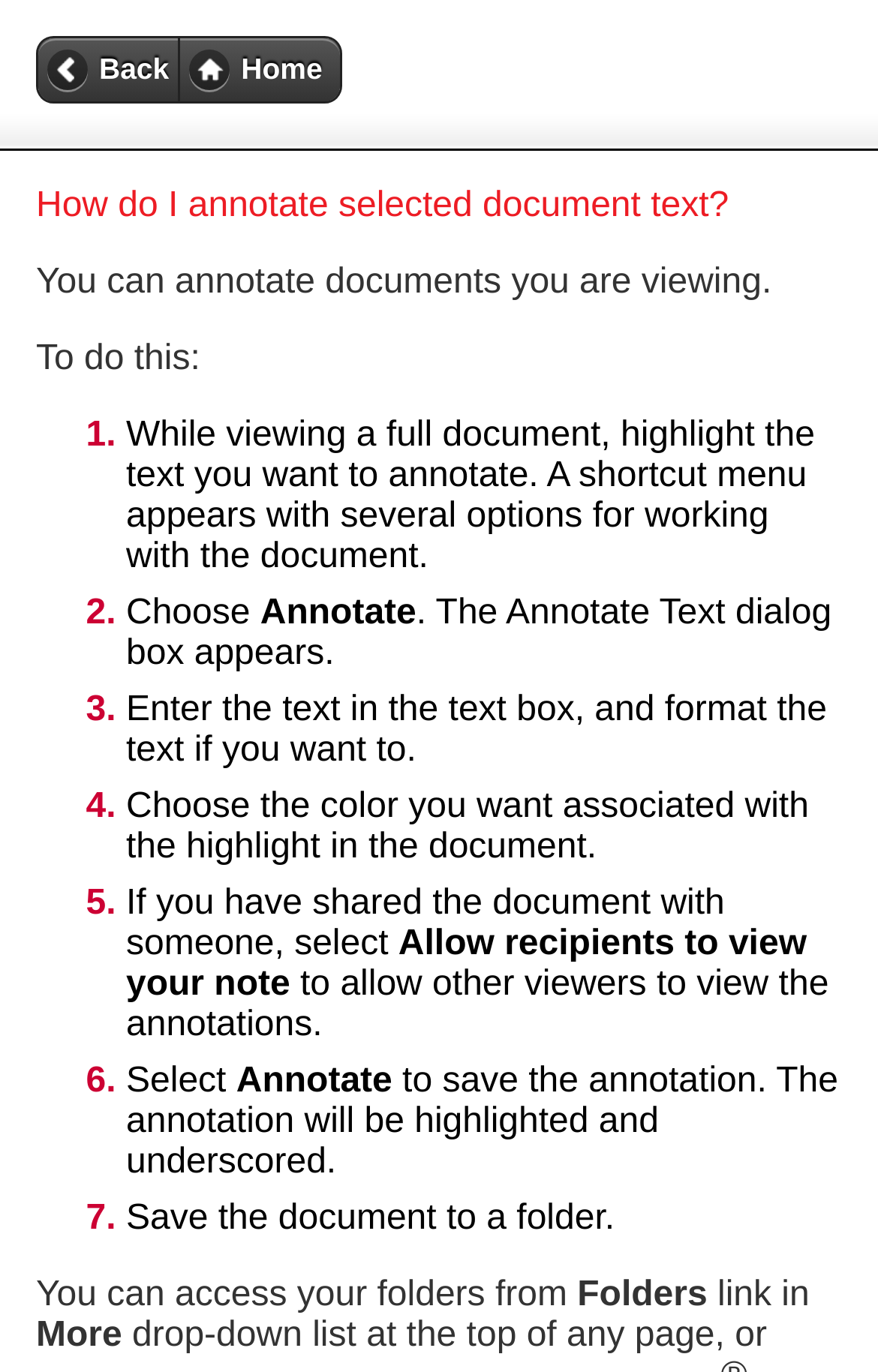What is the purpose of the webpage? Observe the screenshot and provide a one-word or short phrase answer.

To guide on annotating documents